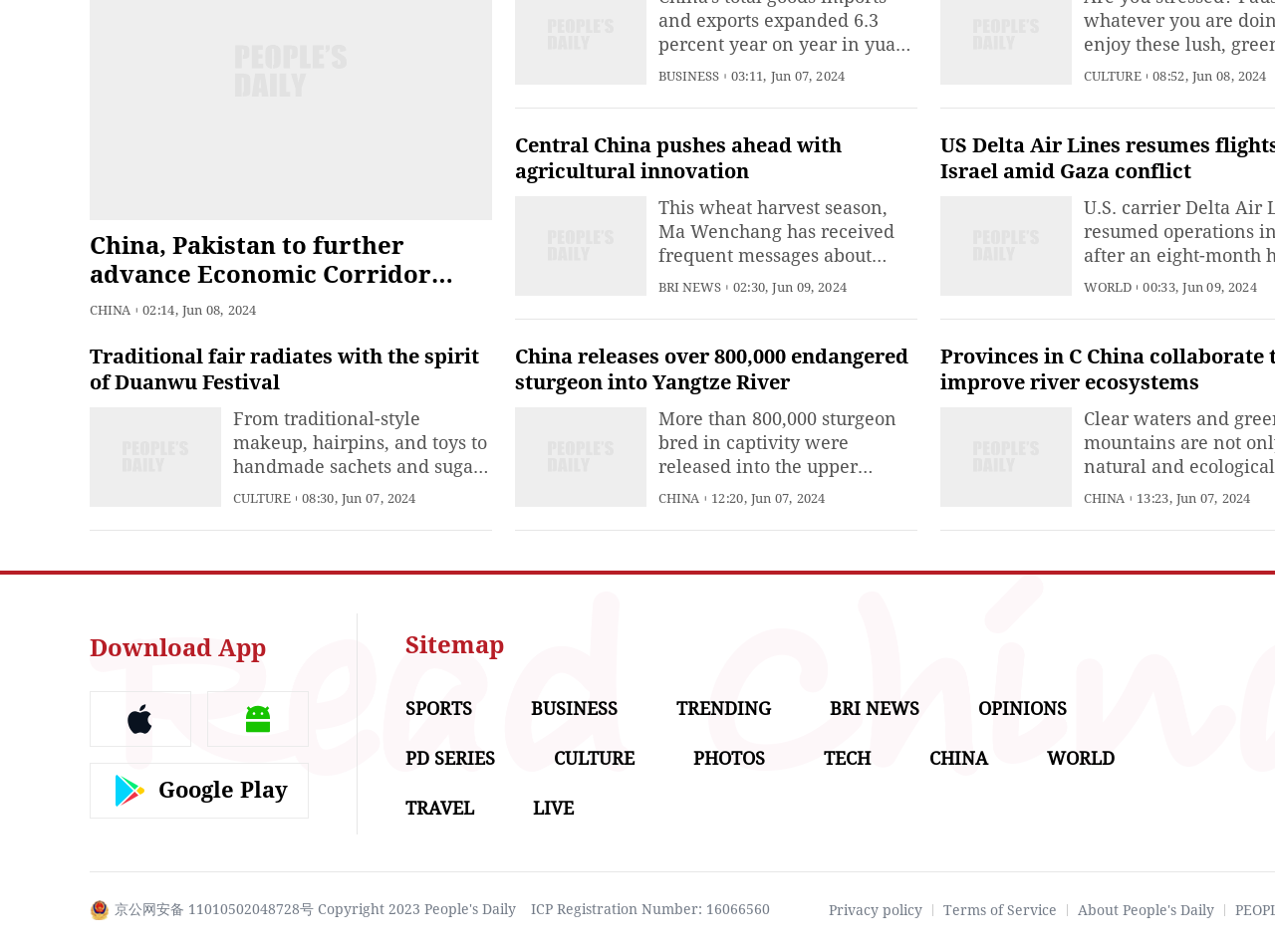Please find the bounding box coordinates of the clickable region needed to complete the following instruction: "Download the People's Daily English language App". The bounding box coordinates must consist of four float numbers between 0 and 1, i.e., [left, top, right, bottom].

[0.07, 0.666, 0.209, 0.695]